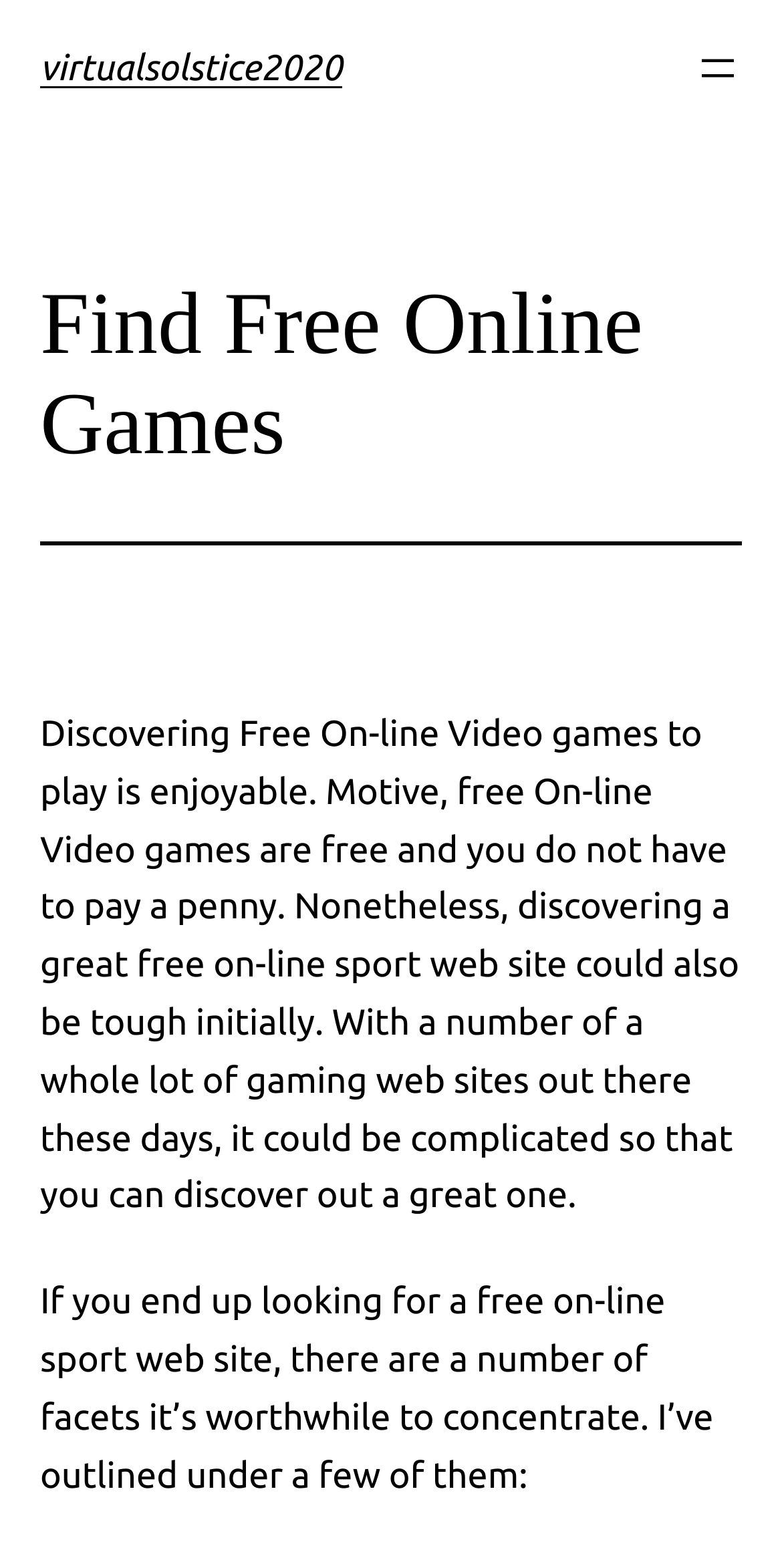Find the bounding box coordinates for the UI element that matches this description: "virtualsolstice2020".

[0.051, 0.031, 0.438, 0.056]